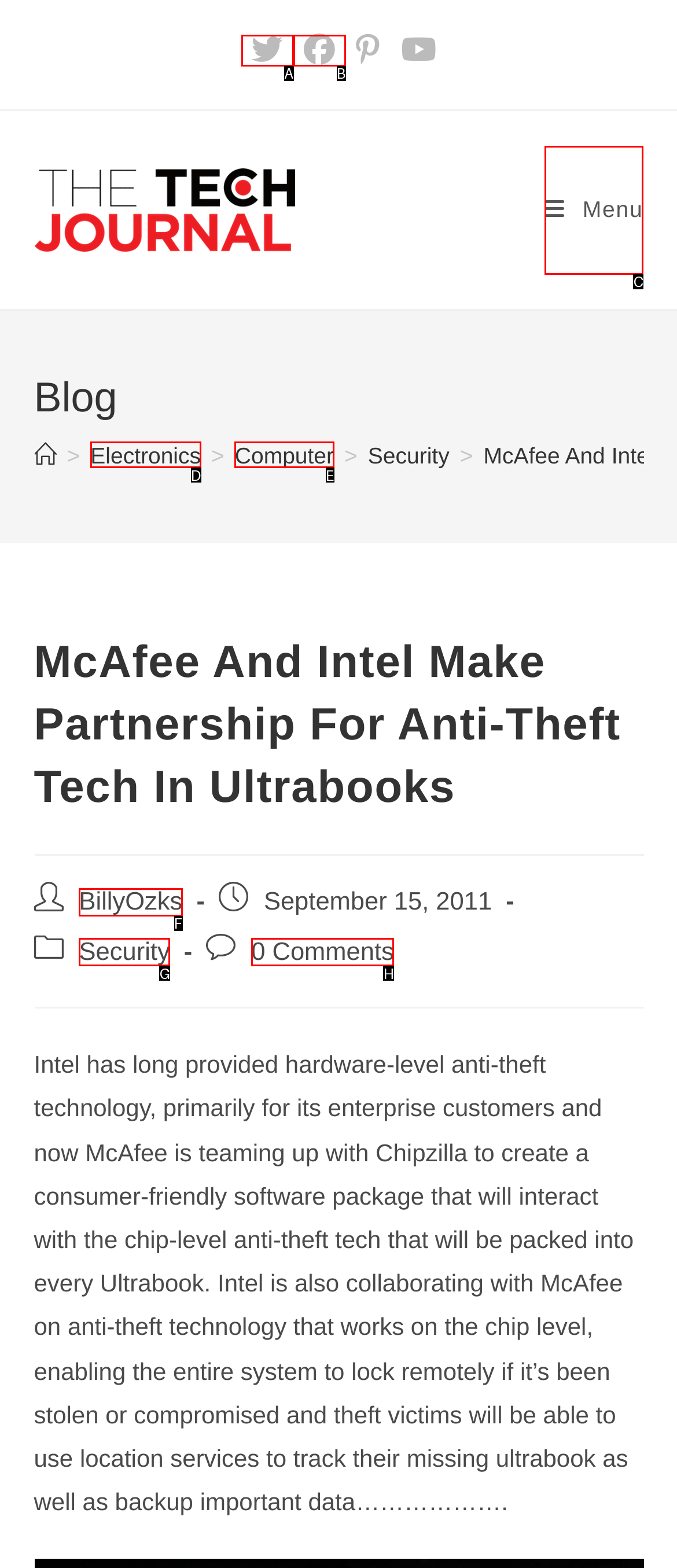From the description: 0 Comments, identify the option that best matches and reply with the letter of that option directly.

H